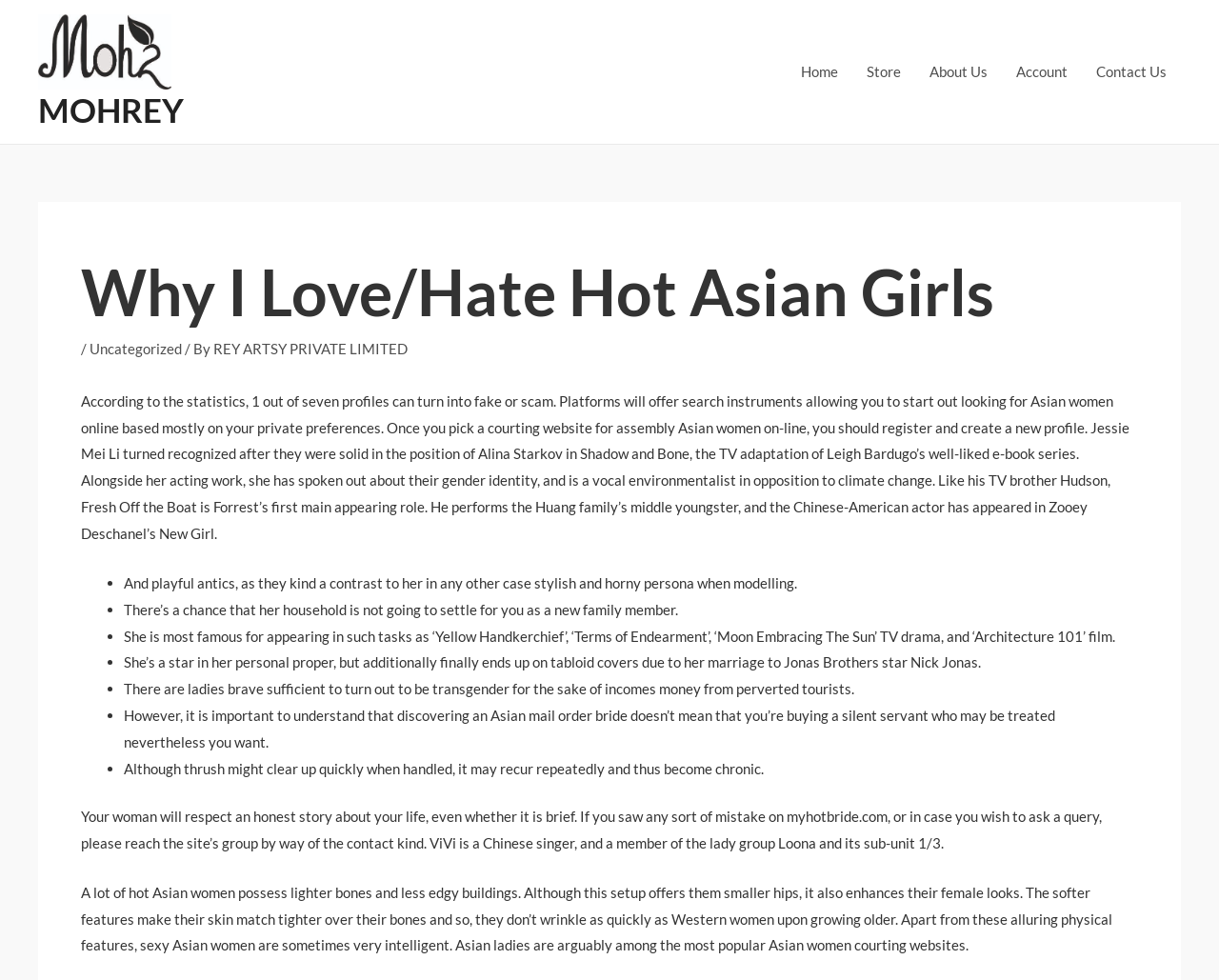Locate the bounding box coordinates of the clickable region to complete the following instruction: "Click on the 'Account' link."

[0.822, 0.034, 0.888, 0.112]